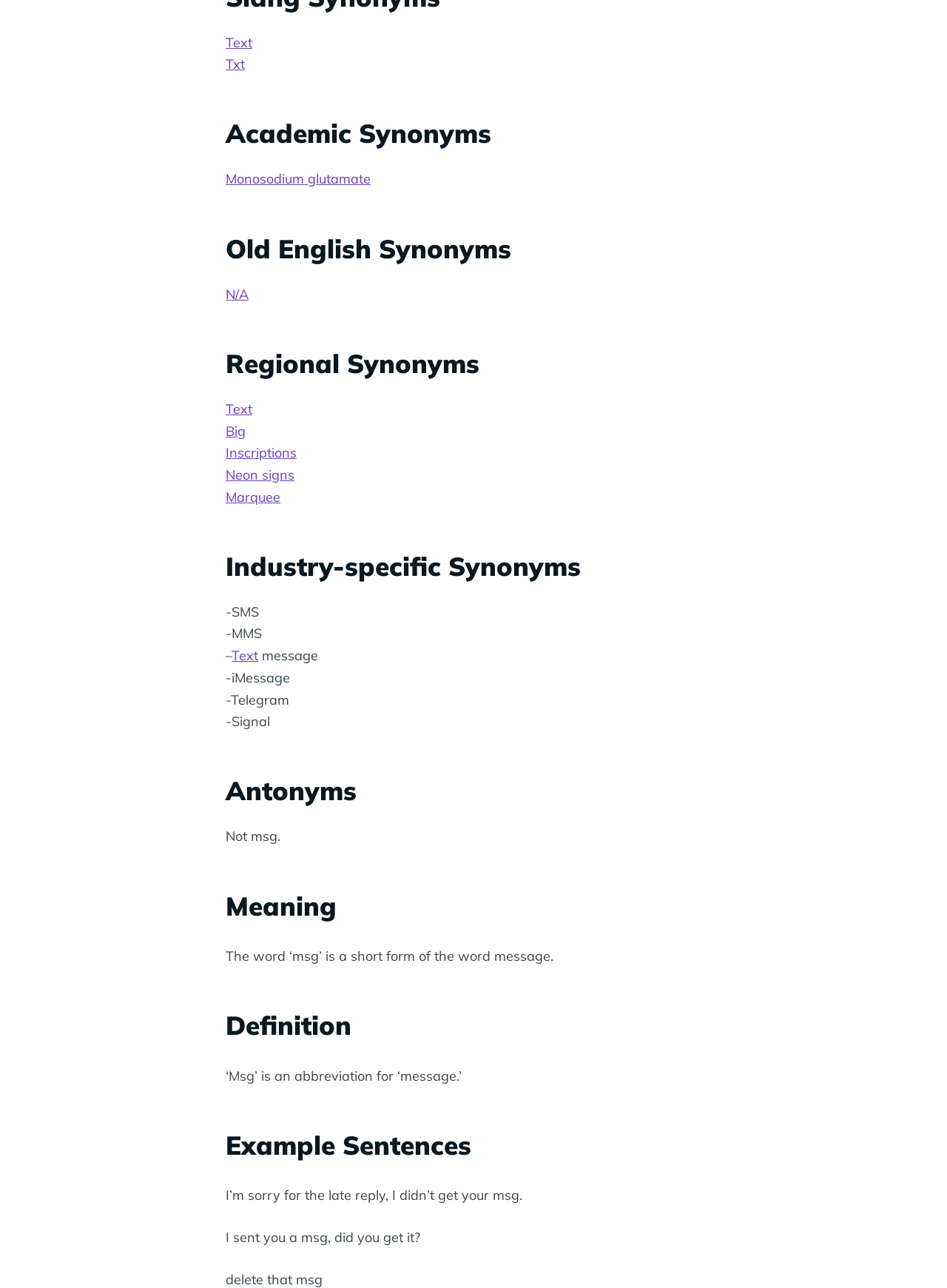Find the UI element described as: "Text" and predict its bounding box coordinates. Ensure the coordinates are four float numbers between 0 and 1, [left, top, right, bottom].

[0.238, 0.311, 0.266, 0.324]